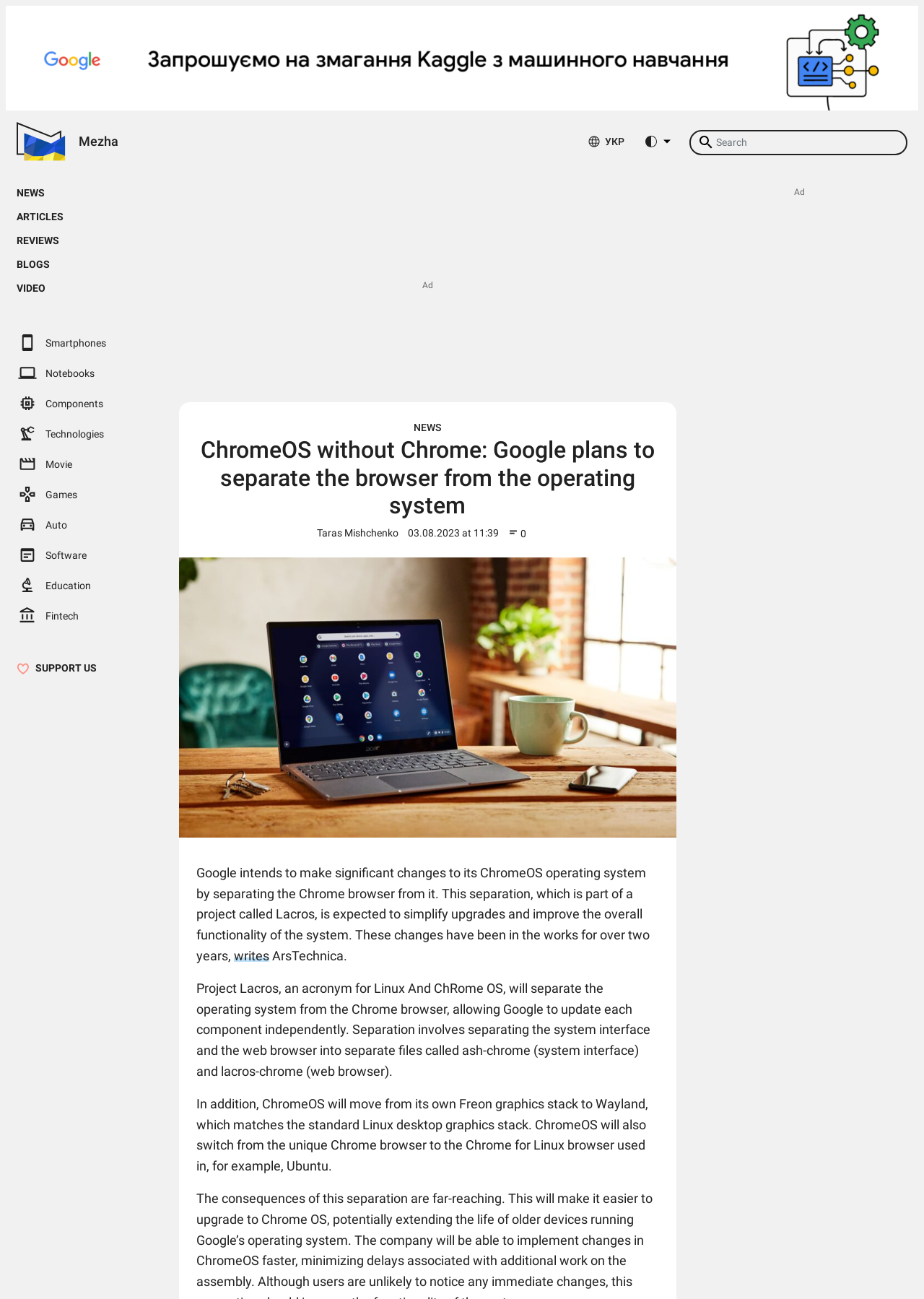Please identify the bounding box coordinates of the clickable area that will allow you to execute the instruction: "search for something".

None